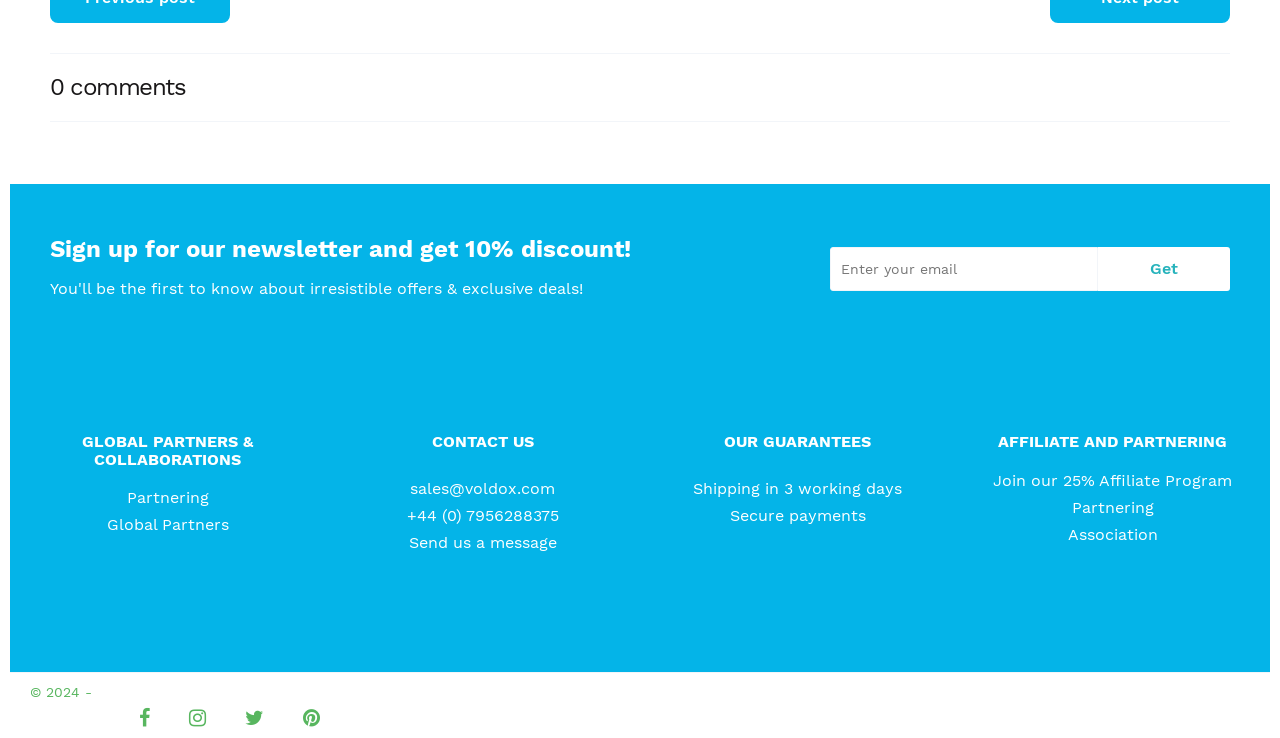Please determine the bounding box coordinates of the element to click in order to execute the following instruction: "Get 10% discount". The coordinates should be four float numbers between 0 and 1, specified as [left, top, right, bottom].

[0.858, 0.335, 0.961, 0.394]